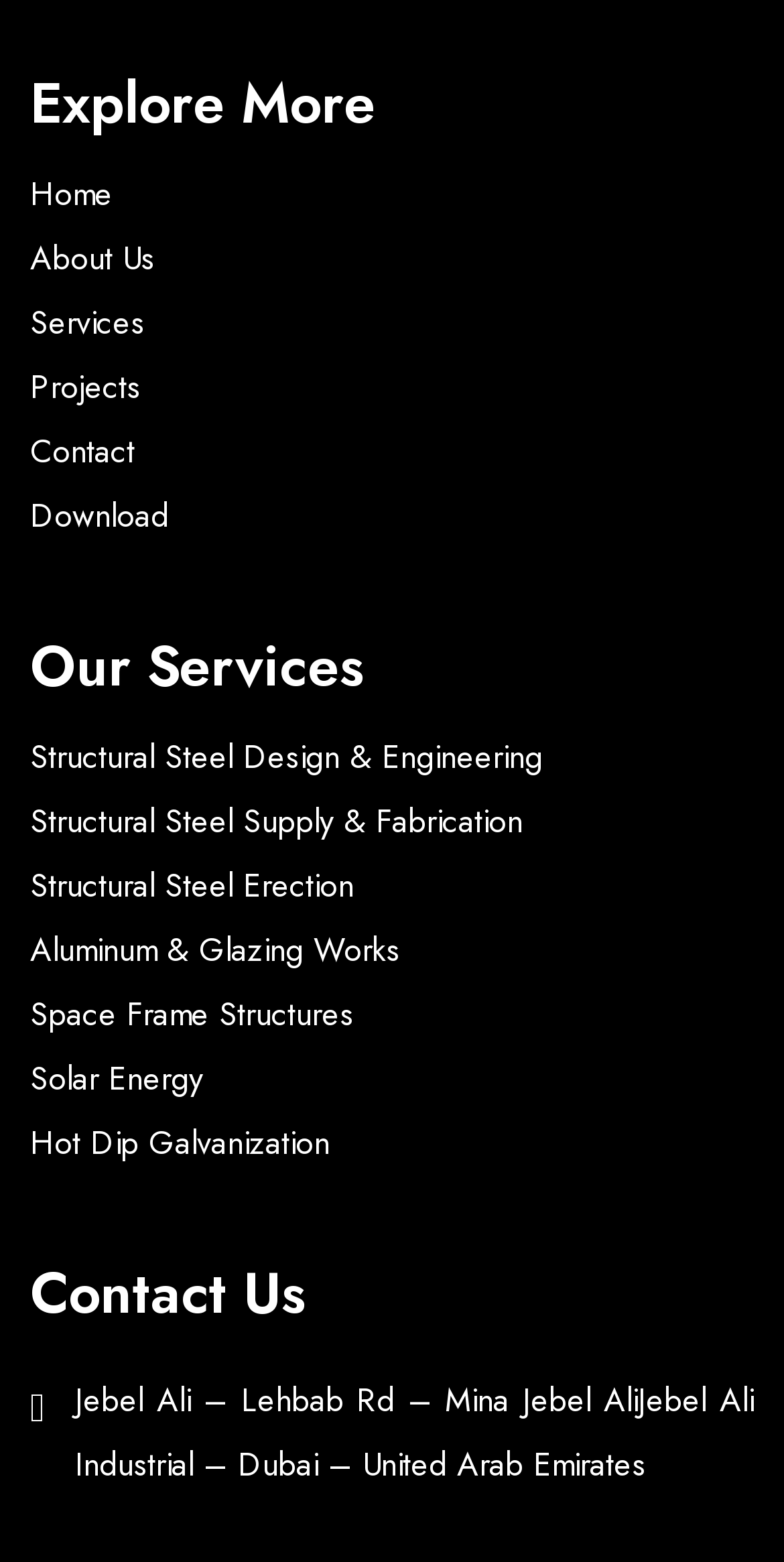Predict the bounding box coordinates for the UI element described as: "Projects". The coordinates should be four float numbers between 0 and 1, presented as [left, top, right, bottom].

[0.038, 0.228, 0.962, 0.269]